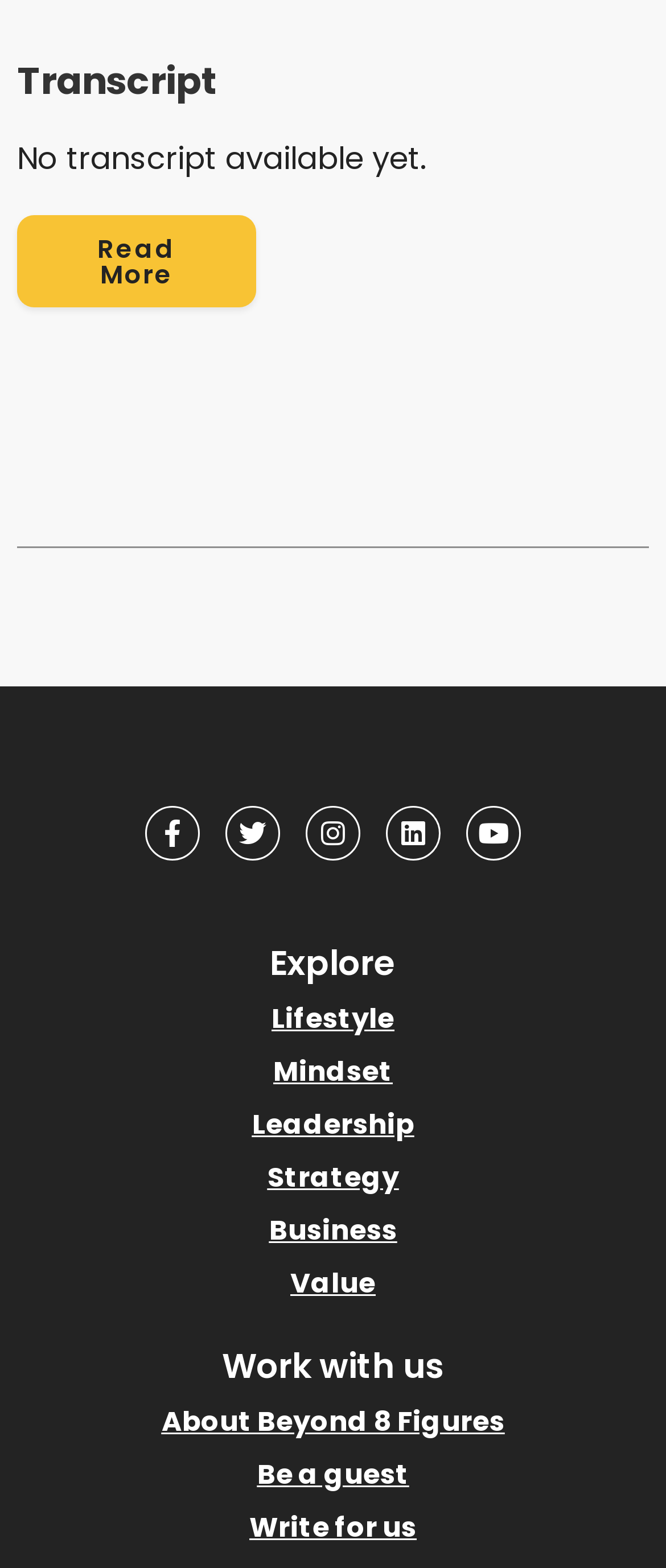Please identify the bounding box coordinates of the area I need to click to accomplish the following instruction: "Click the 'No transcript available yet. Read More' button".

[0.026, 0.086, 0.974, 0.196]